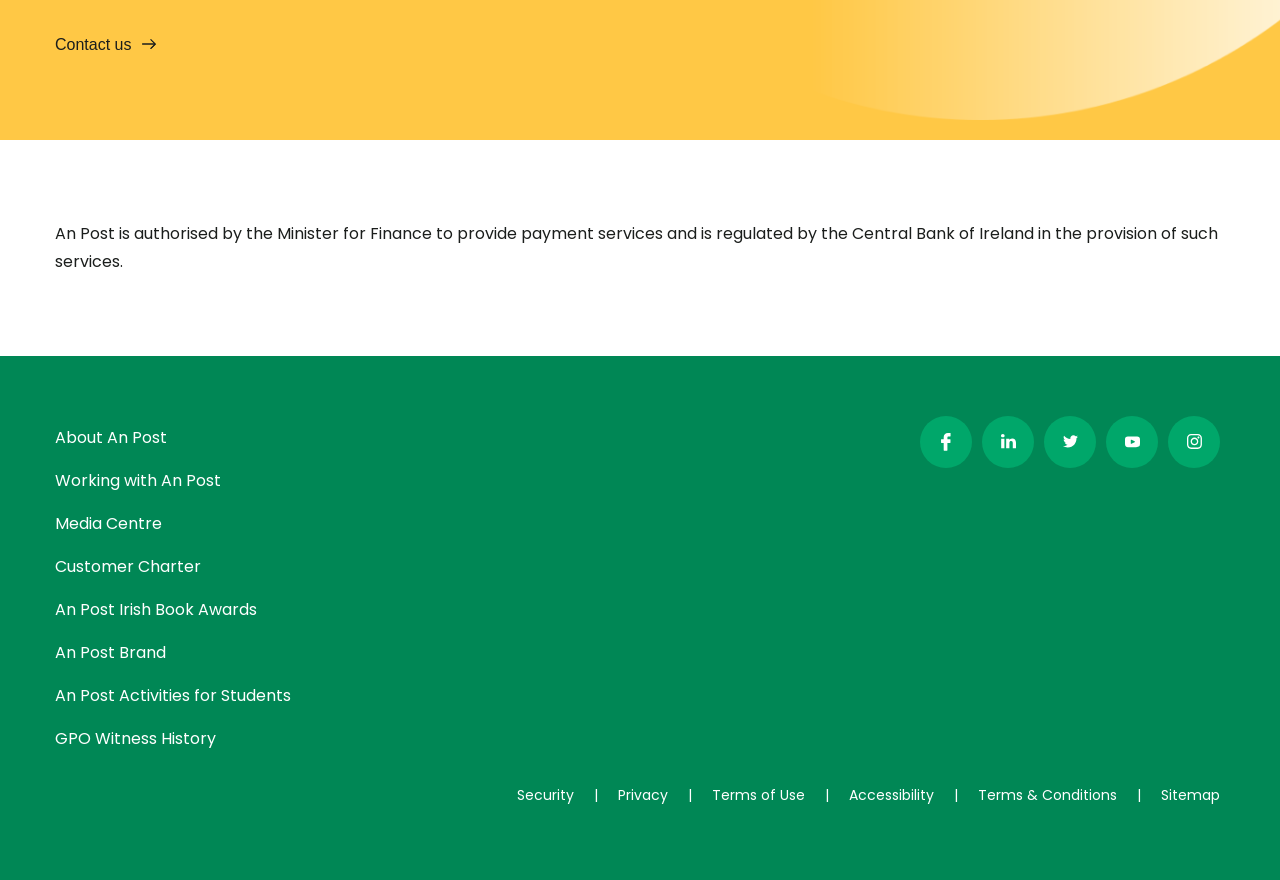Determine the bounding box coordinates for the clickable element to execute this instruction: "Go to About An Post". Provide the coordinates as four float numbers between 0 and 1, i.e., [left, top, right, bottom].

[0.043, 0.473, 0.227, 0.522]